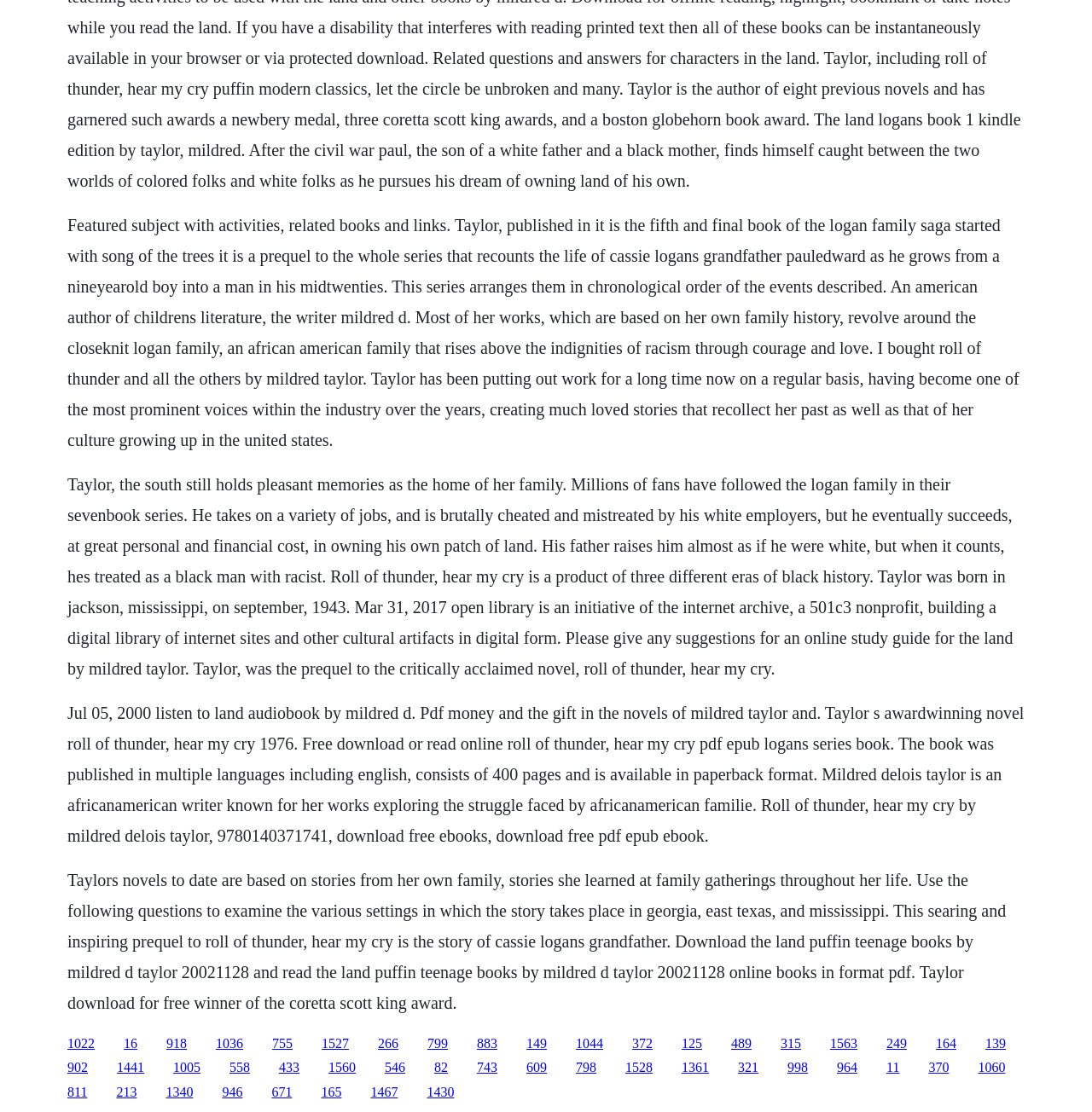Please locate the bounding box coordinates of the element's region that needs to be clicked to follow the instruction: "Read the description of Mildred D. Taylor's novel Roll of Thunder, Hear My Cry". The bounding box coordinates should be provided as four float numbers between 0 and 1, i.e., [left, top, right, bottom].

[0.062, 0.194, 0.933, 0.404]